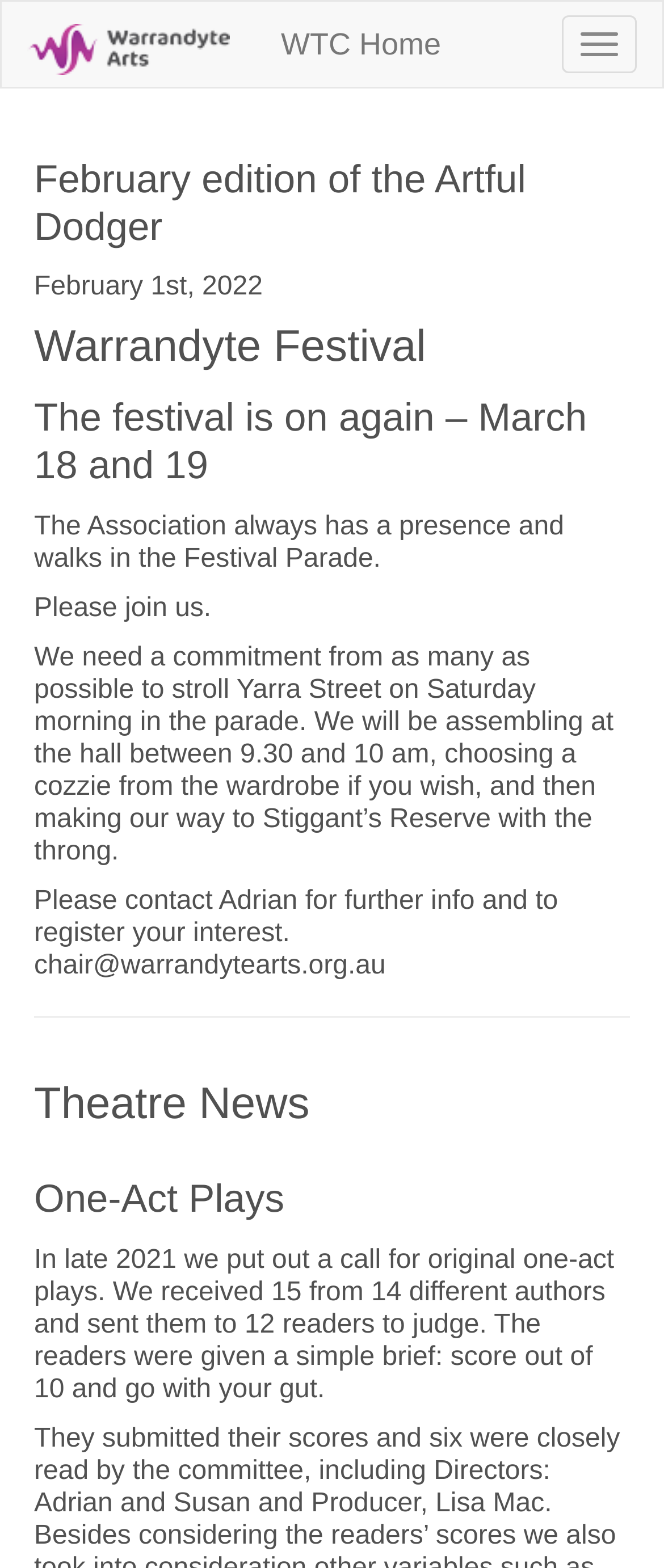How many one-act plays were received by the theatre?
Please interpret the details in the image and answer the question thoroughly.

I found the answer by reading the StaticText 'In late 2021 we put out a call for original one-act plays. We received 15 from 14 different authors...' which is located under the 'One-Act Plays' heading.